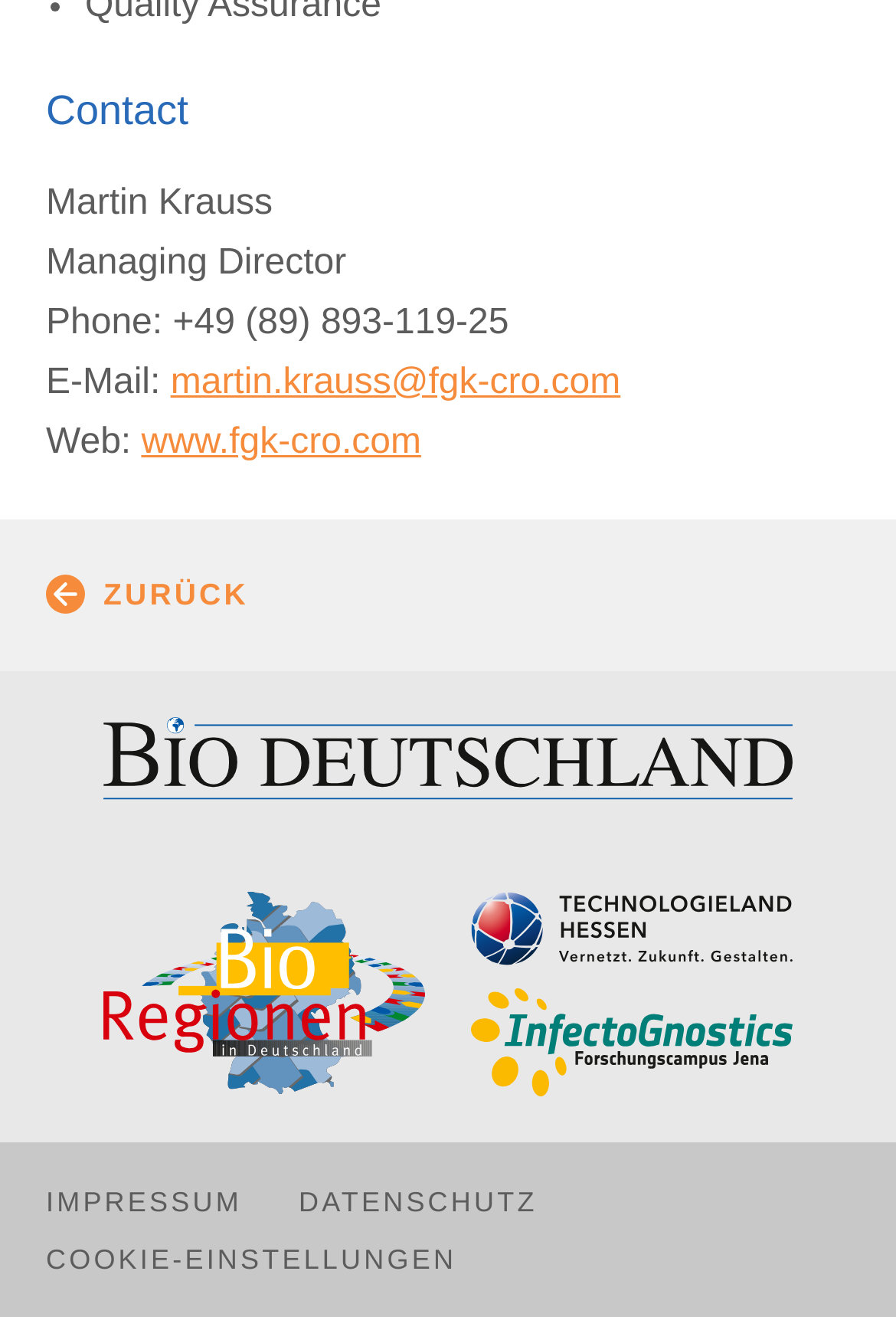Give a one-word or short-phrase answer to the following question: 
What is the email address of Martin Krauss?

martin.krauss@fgk-cro.com